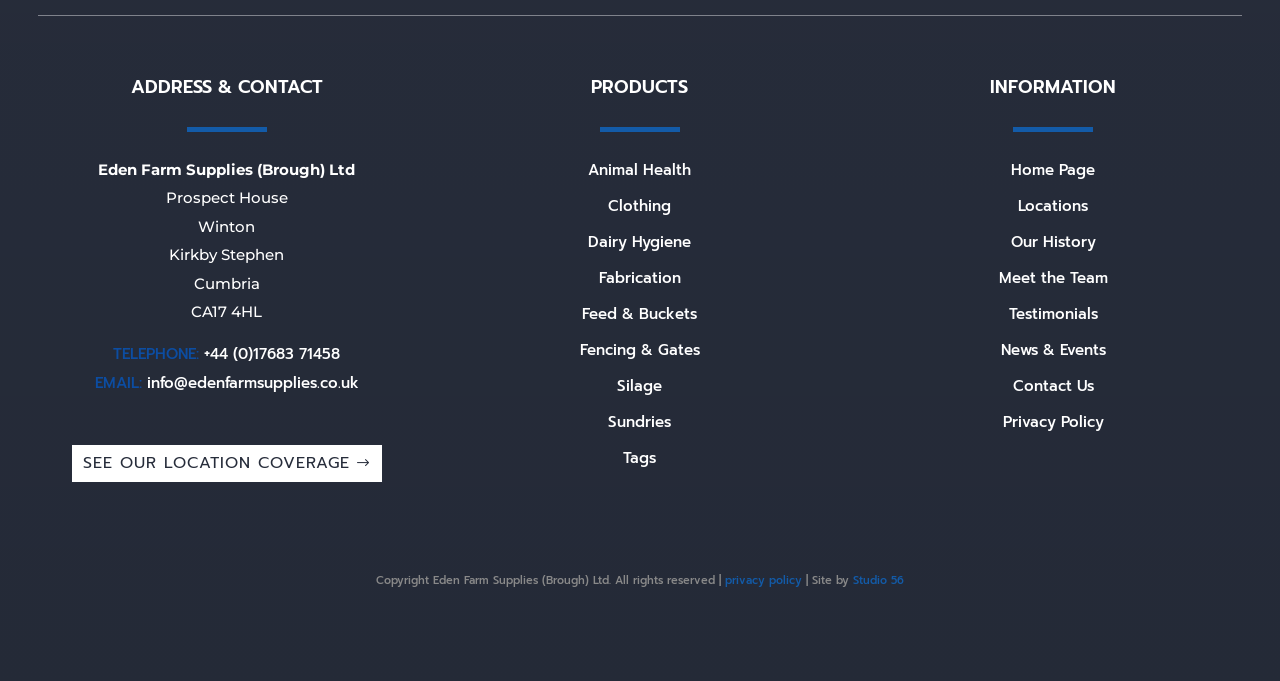Please specify the bounding box coordinates of the clickable section necessary to execute the following command: "Check the company's location coverage".

[0.055, 0.652, 0.299, 0.709]